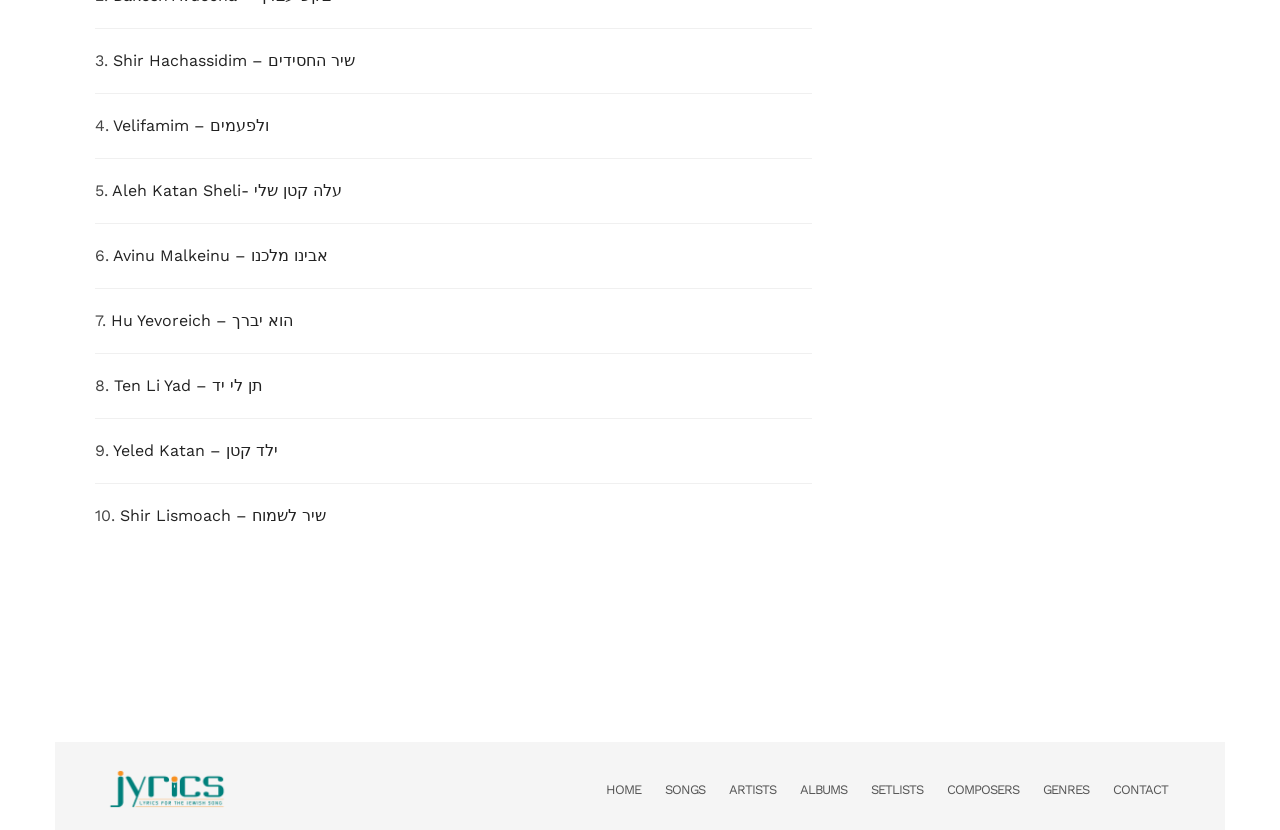Pinpoint the bounding box coordinates of the clickable element to carry out the following instruction: "view SONGS list."

[0.51, 0.923, 0.56, 0.982]